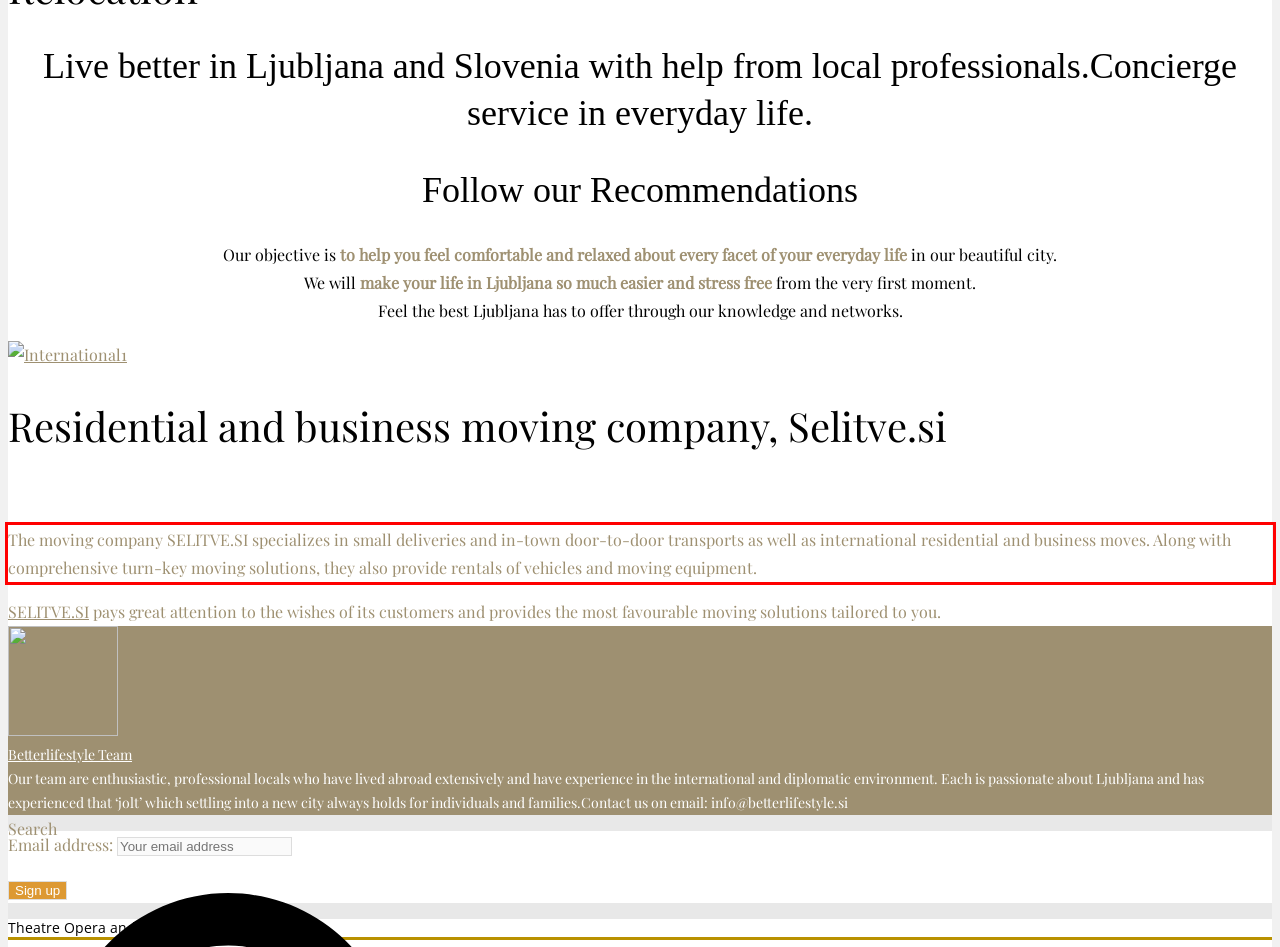Please analyze the screenshot of a webpage and extract the text content within the red bounding box using OCR.

The moving company SELITVE.SI specializes in small deliveries and in-town door-to-door transports as well as international residential and business moves. Along with comprehensive turn-key moving solutions, they also provide rentals of vehicles and moving equipment.